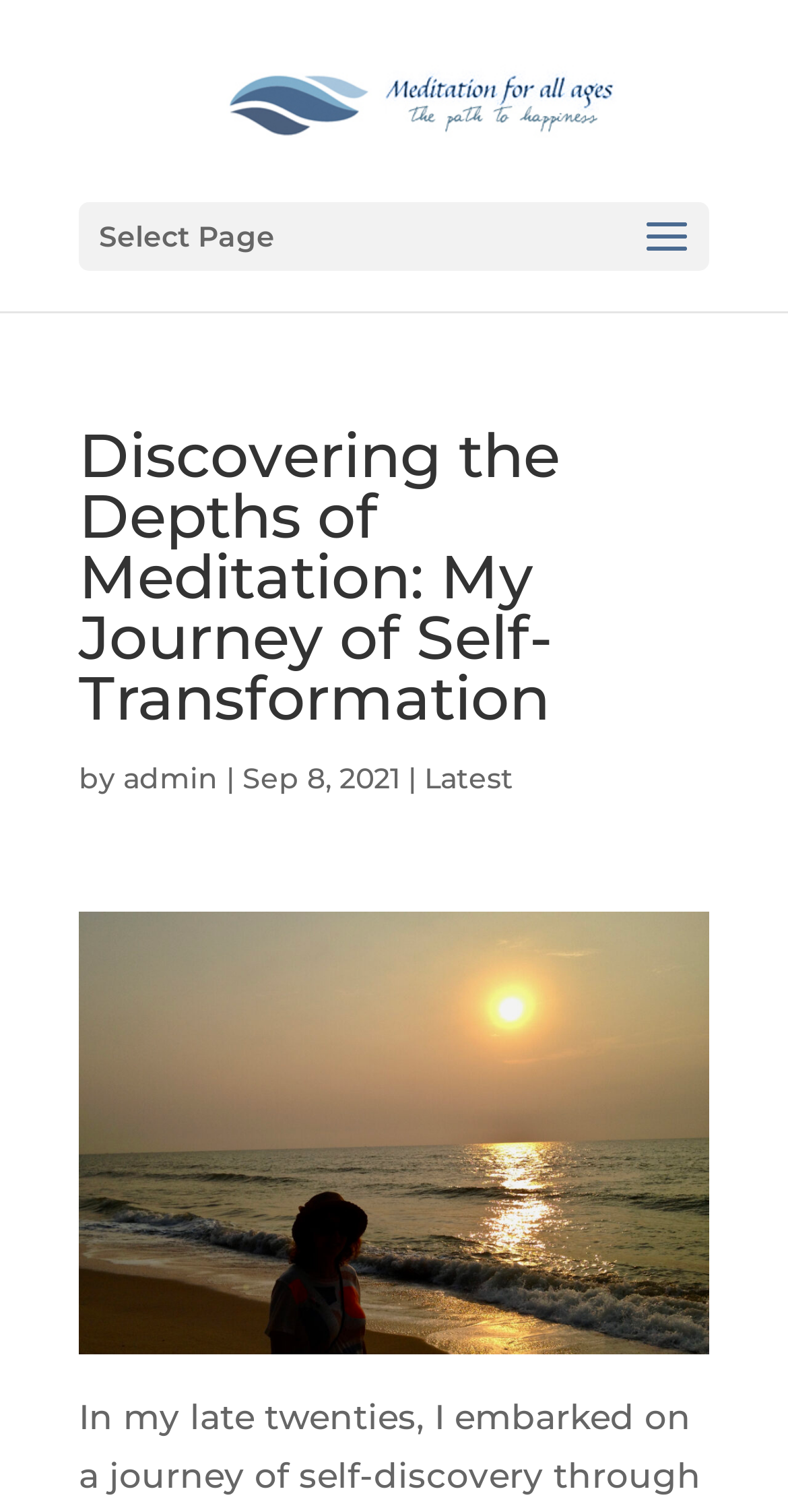Based on the image, please elaborate on the answer to the following question:
How many links are there in the top section?

I counted the number of links in the top section of the webpage and found two links: 'Meditation for All Ages' and another link with no text. These links are located at the top of the webpage.